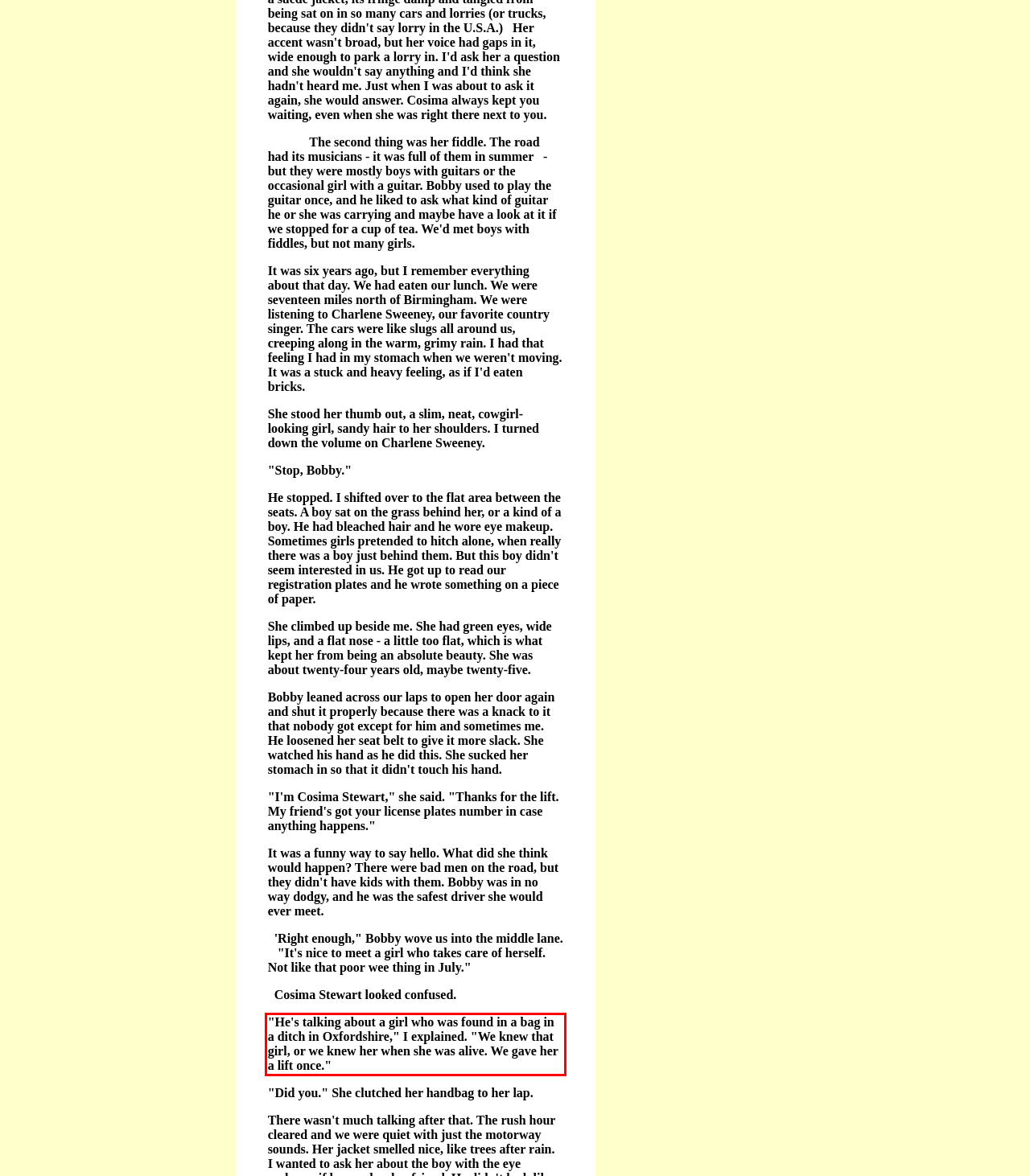You have a screenshot of a webpage with a red bounding box. Identify and extract the text content located inside the red bounding box.

"He's talking about a girl who was found in a bag in a ditch in Oxfordshire," I explained. "We knew that girl, or we knew her when she was alive. We gave her a lift once."